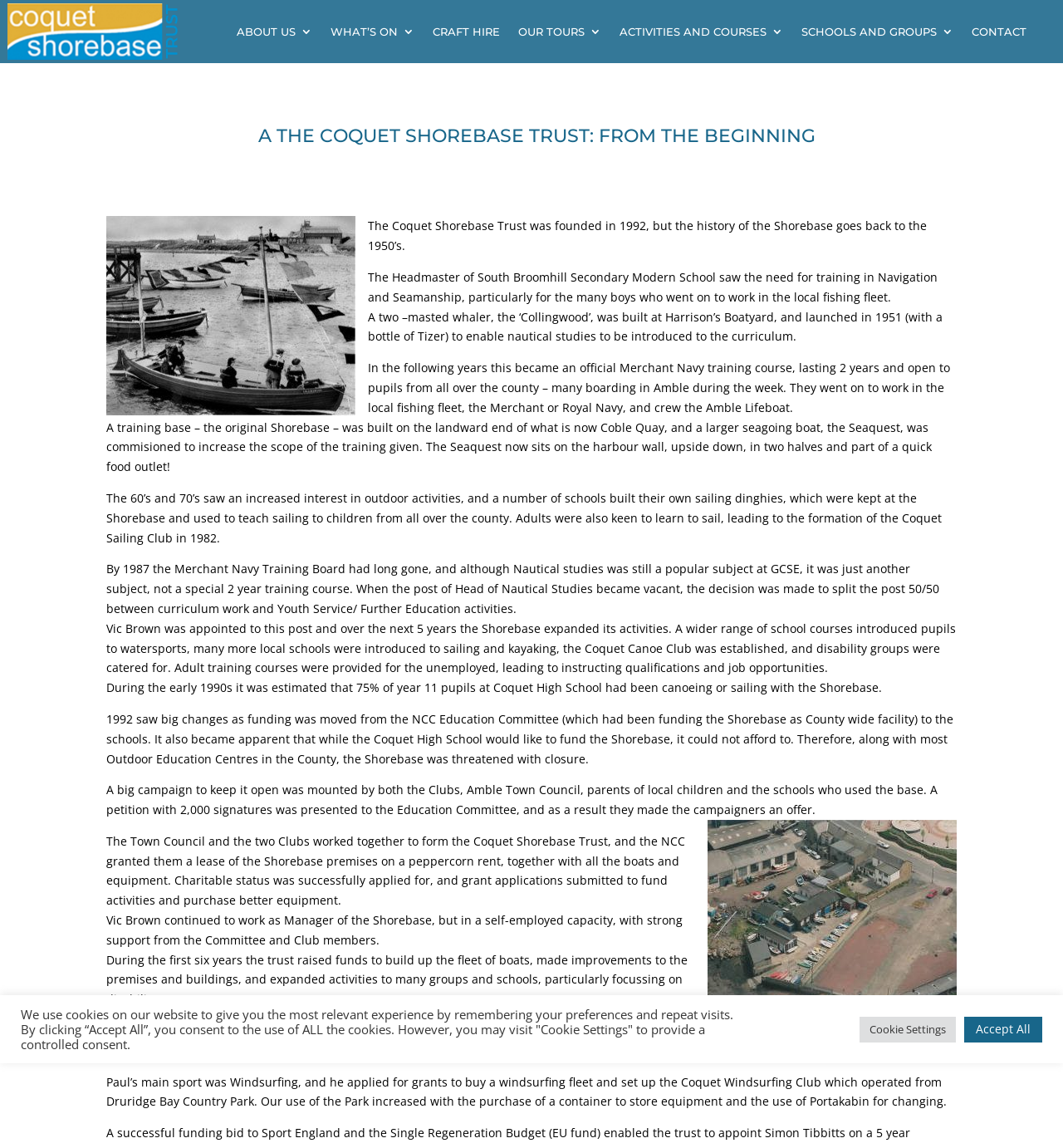Locate the bounding box coordinates of the element that should be clicked to execute the following instruction: "Click the CRAFT HIRE link".

[0.407, 0.0, 0.47, 0.055]